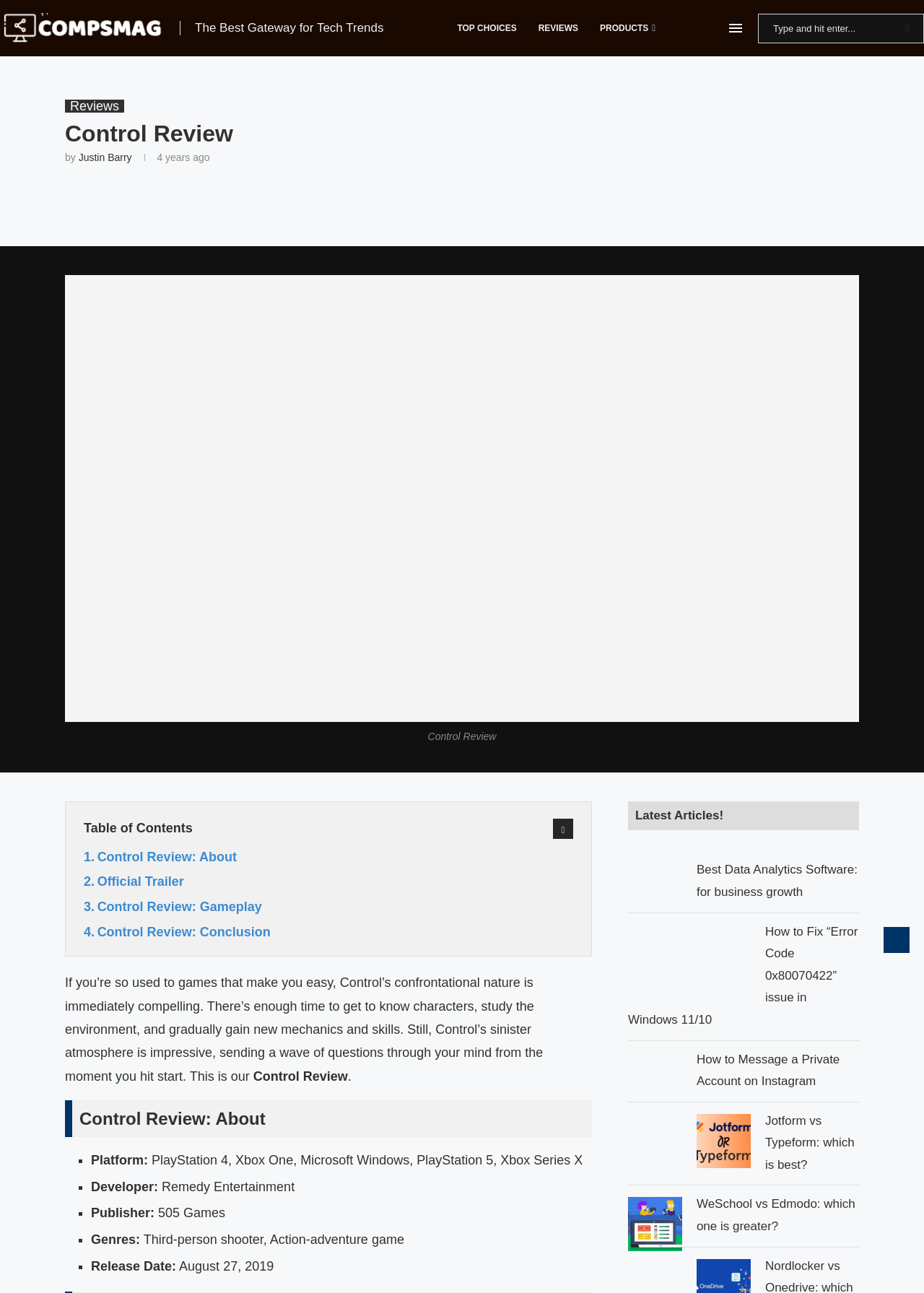Detail the features and information presented on the webpage.

This webpage is a review of the game Control, with a focus on its exceptional features. At the top, there is a navigation menu with links to "TOP CHOICES", "REVIEWS", "PRODUCTS", and a search bar. Below the navigation menu, there is a heading "Control Review" followed by the author's name, "Justin Barry", and the date "4 years ago". 

To the right of the heading, there are social media sharing links, including Facebook, Twitter, LinkedIn, and WhatsApp. Below the heading, there is a table of contents with links to different sections of the review, including "About", "Official Trailer", "Gameplay", and "Conclusion".

The main content of the review is a lengthy text that discusses the game's confrontational nature, its atmosphere, and its mechanics. The text is divided into sections, each with a heading, such as "Control Review: About", which provides information about the game's platform, developer, publisher, genres, and release date.

On the right side of the page, there is a section titled "Latest Articles!" with links to several articles, including "Best Data Analytics Software: for business growth", "How to Fix “Error Code 0x80070422” issue in Windows 11/10", "How to Message a Private Account on Instagram", "Jotform vs Typeform: which is best?", "WeSchool vs Edmodo: which one is greater?", and "Nordlocker vs Onedrive: which is better?". Each article has a corresponding image.